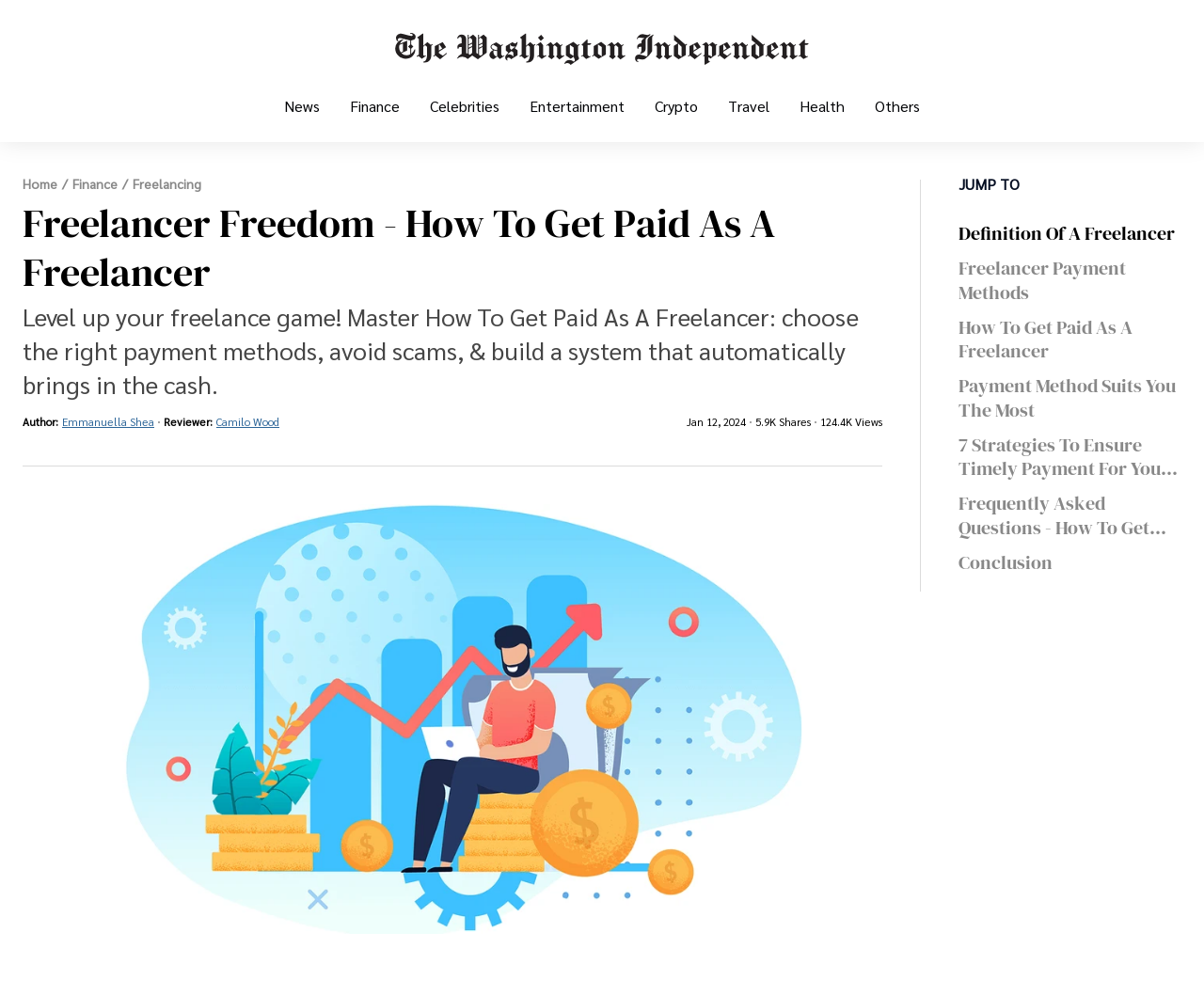Given the description: "Freelancer Payment Methods", determine the bounding box coordinates of the UI element. The coordinates should be formatted as four float numbers between 0 and 1, [left, top, right, bottom].

[0.796, 0.264, 0.981, 0.3]